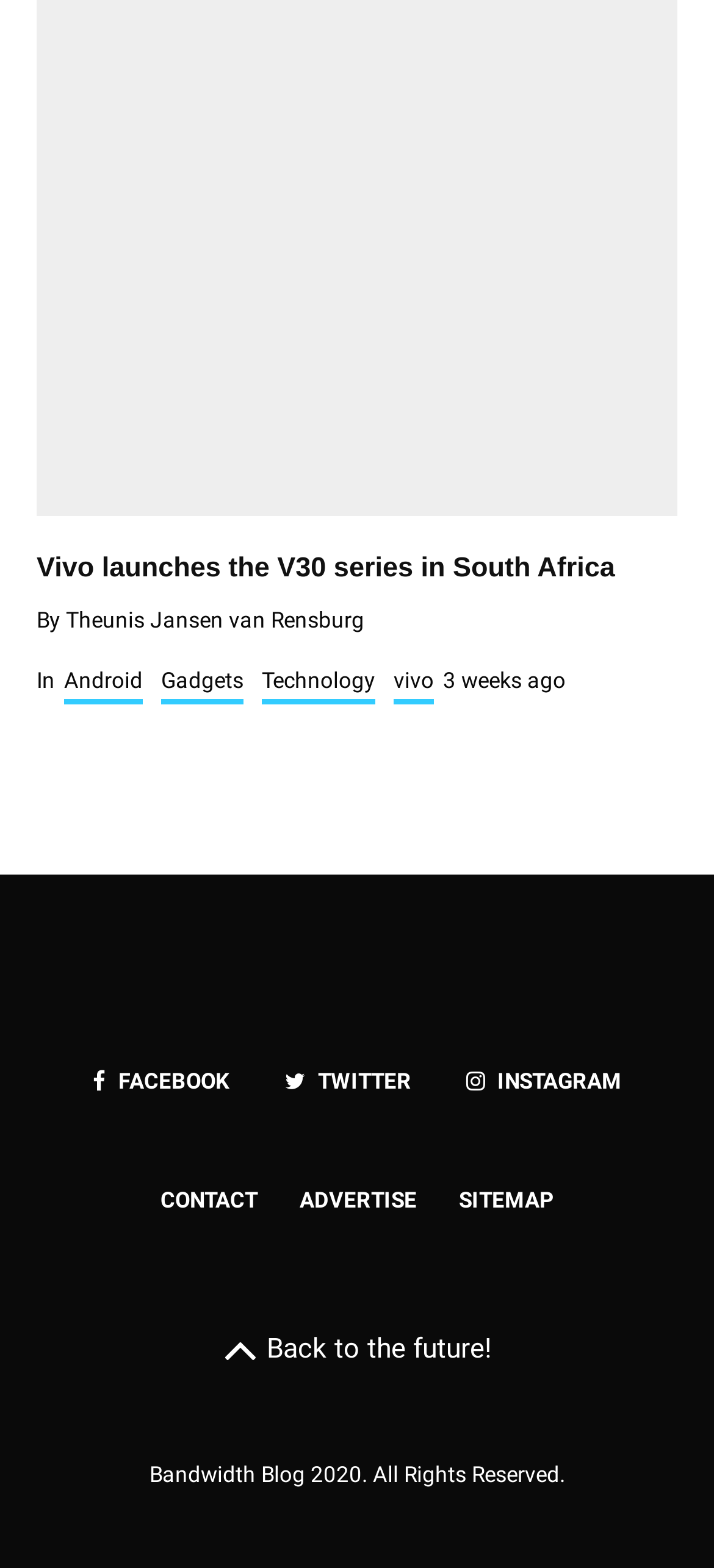Show me the bounding box coordinates of the clickable region to achieve the task as per the instruction: "Read the article about Vivo launching the V30 series in South Africa".

[0.051, 0.352, 0.861, 0.373]